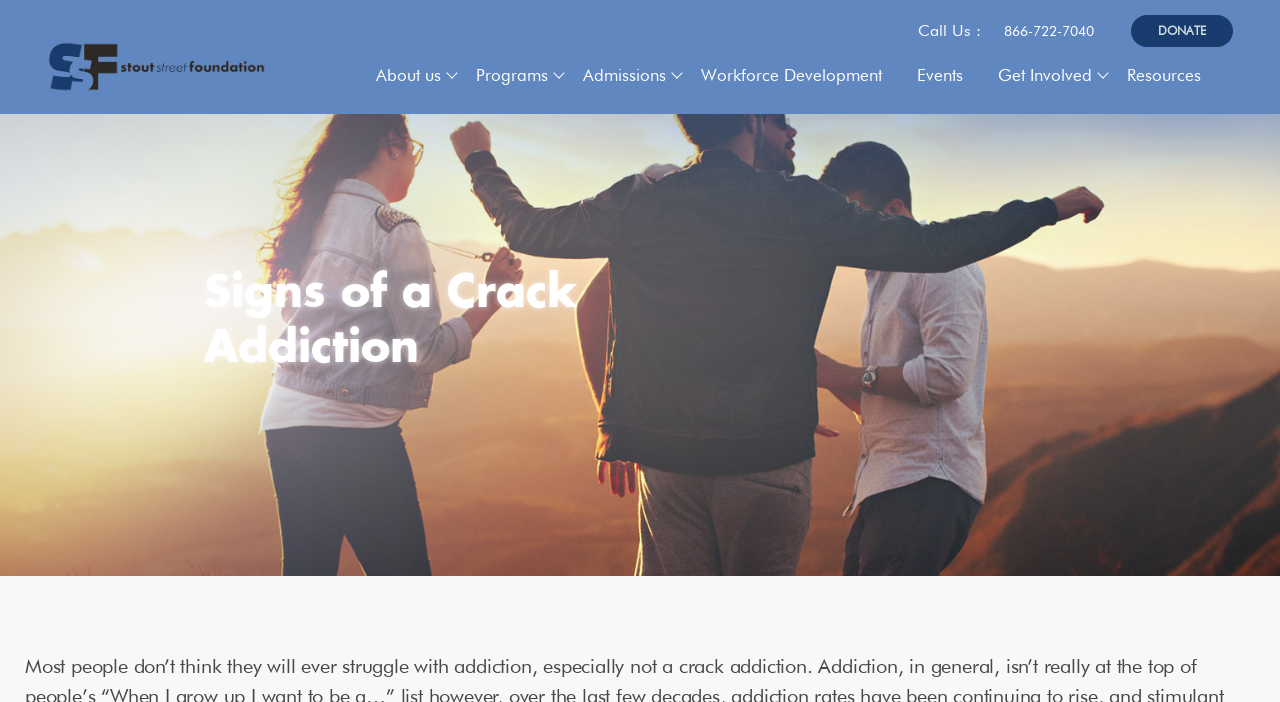What is the name of the organization?
Using the information presented in the image, please offer a detailed response to the question.

I found the name of the organization by looking at the root element's text and the image element with the text 'Stout Street Long Term 1'.